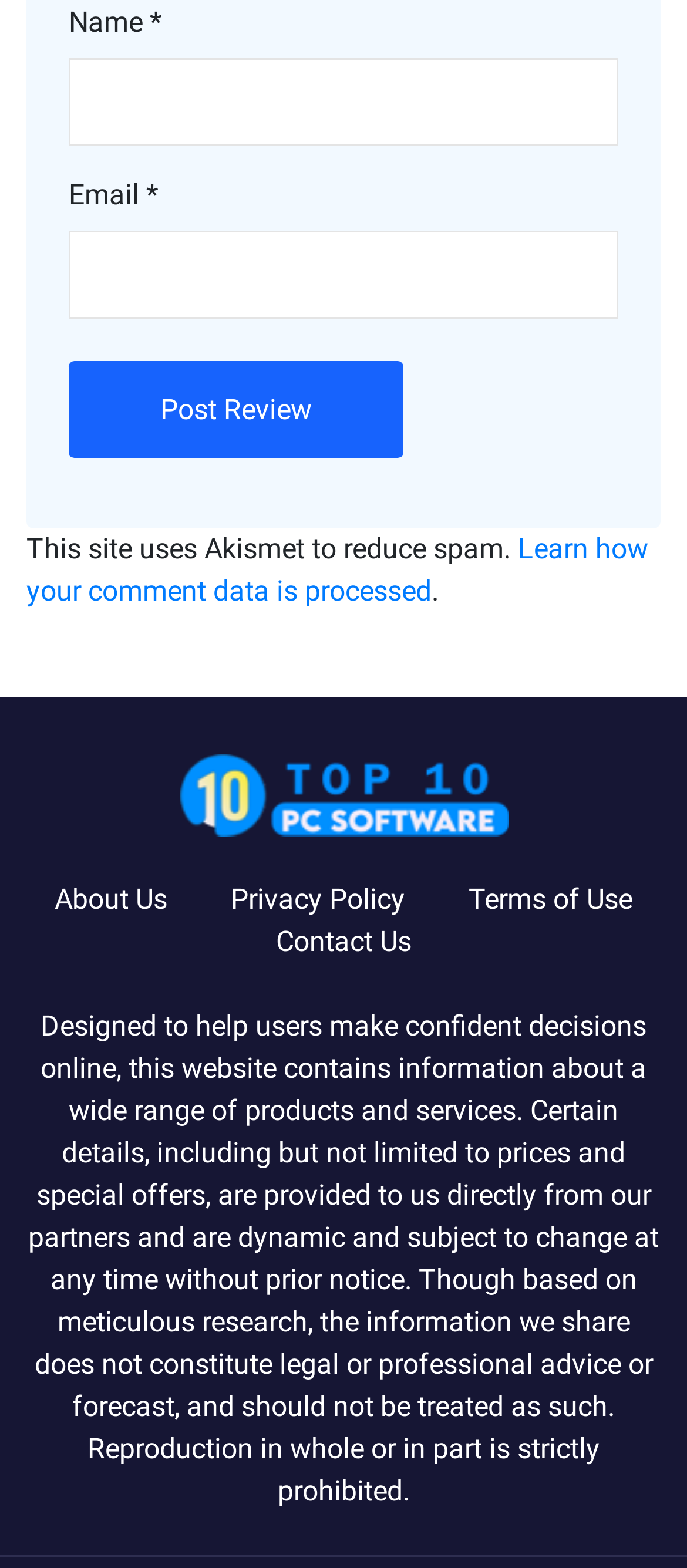Based on the provided description, "Terms of Use", find the bounding box of the corresponding UI element in the screenshot.

[0.641, 0.31, 0.962, 0.331]